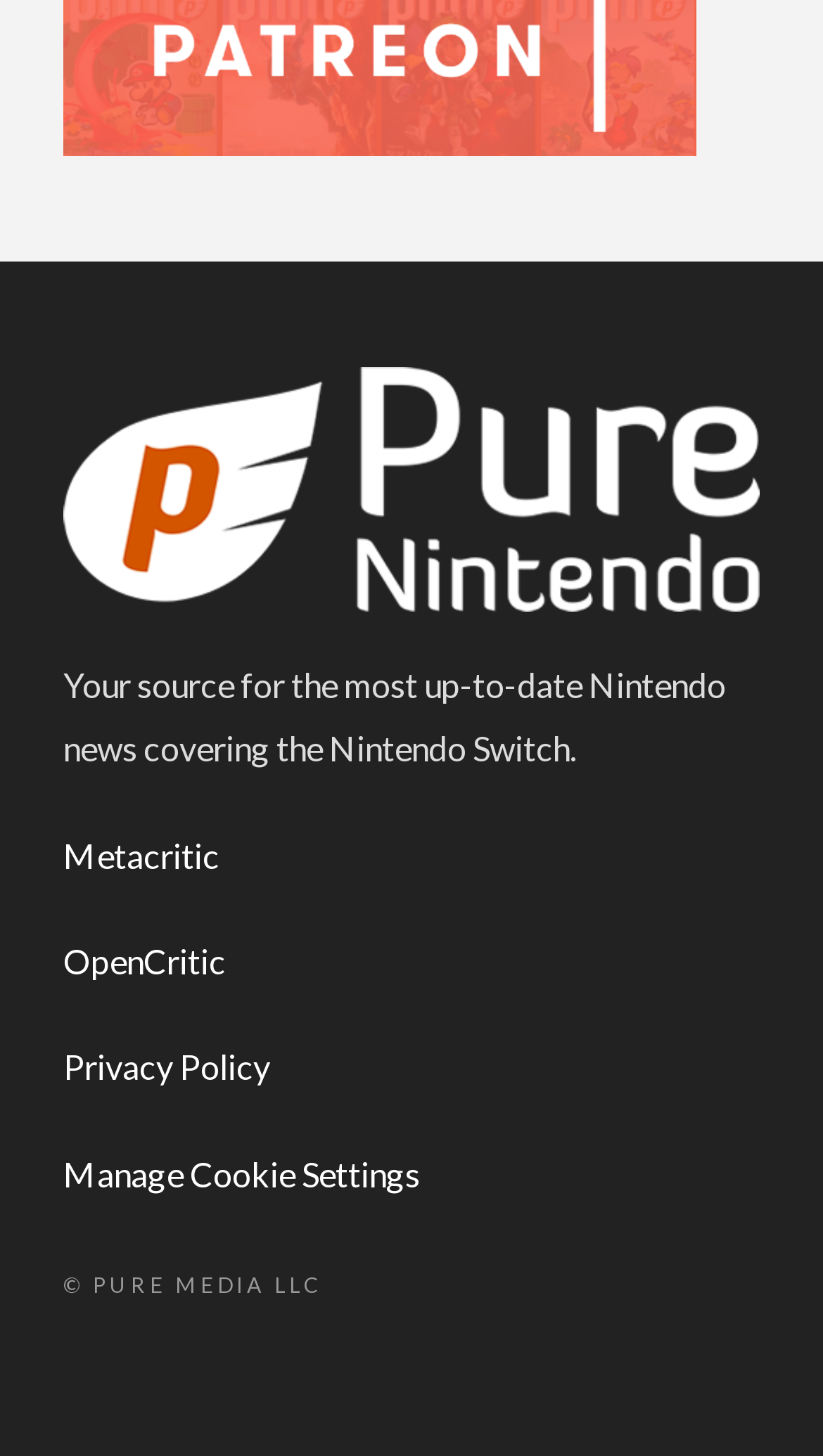Using the information in the image, could you please answer the following question in detail:
What is the name of the logo on the webpage?

The logo is located at the top of the webpage, and it is an image with the text 'Pure Nintendo Logo' associated with it.